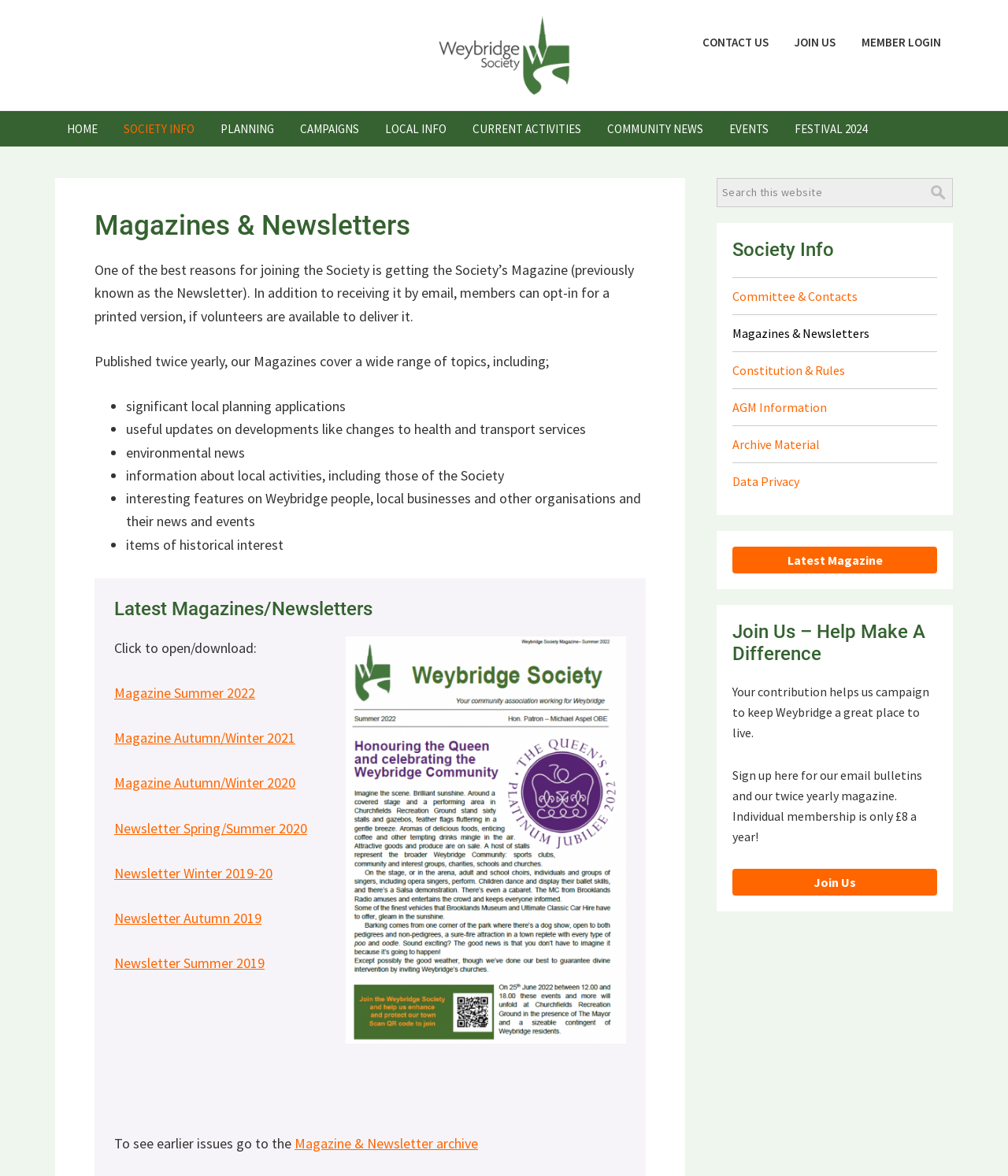Show the bounding box coordinates for the HTML element as described: "Cloud".

None